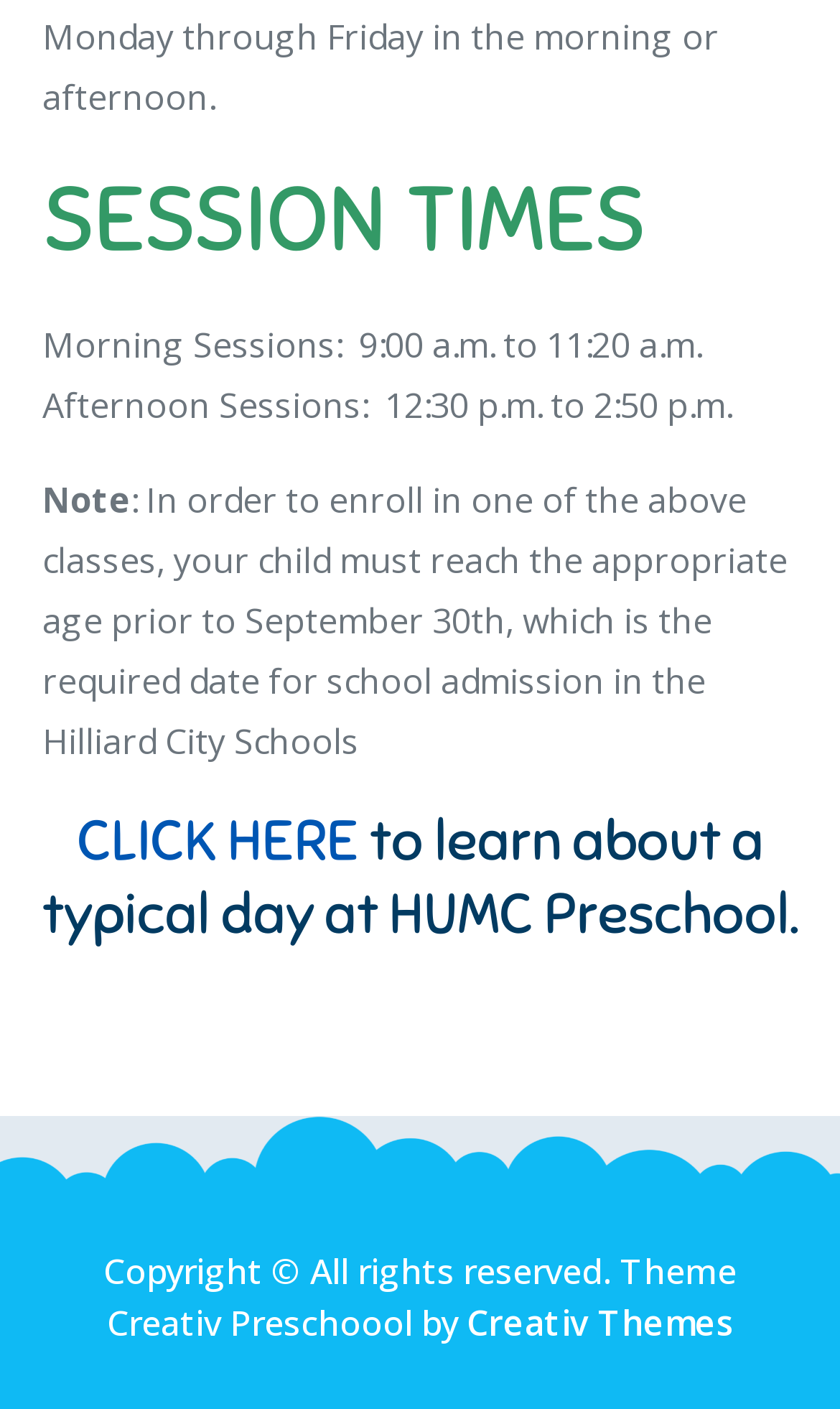Locate the bounding box of the user interface element based on this description: "Creativ Themes".

[0.555, 0.922, 0.873, 0.955]